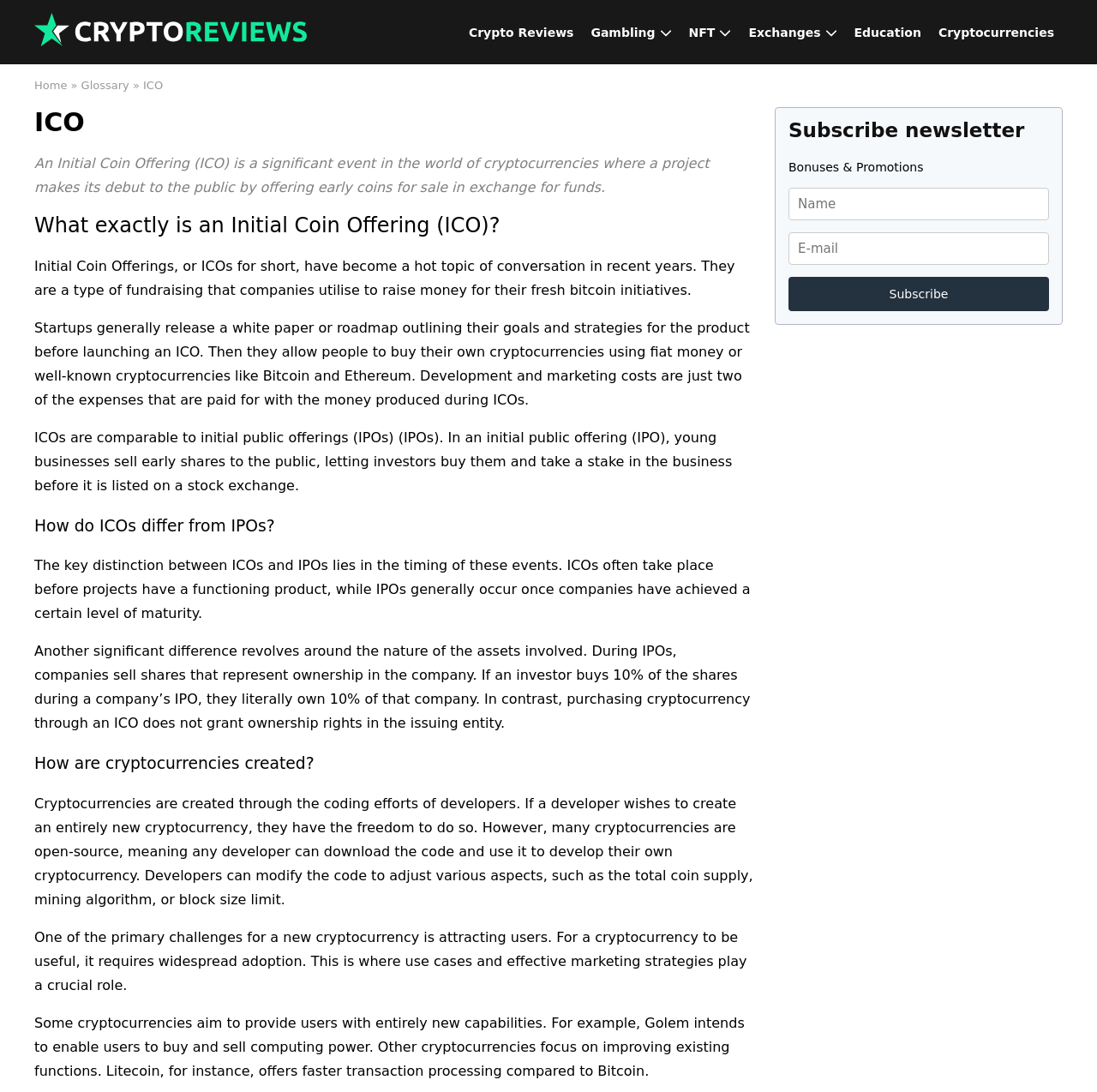Using the information in the image, could you please answer the following question in detail:
What is the purpose of the 'Suscribirme' button?

The purpose of the 'Suscribirme' button is to subscribe to the newsletter, as it is located next to the 'Subscribe newsletter' text and is a call-to-action button.